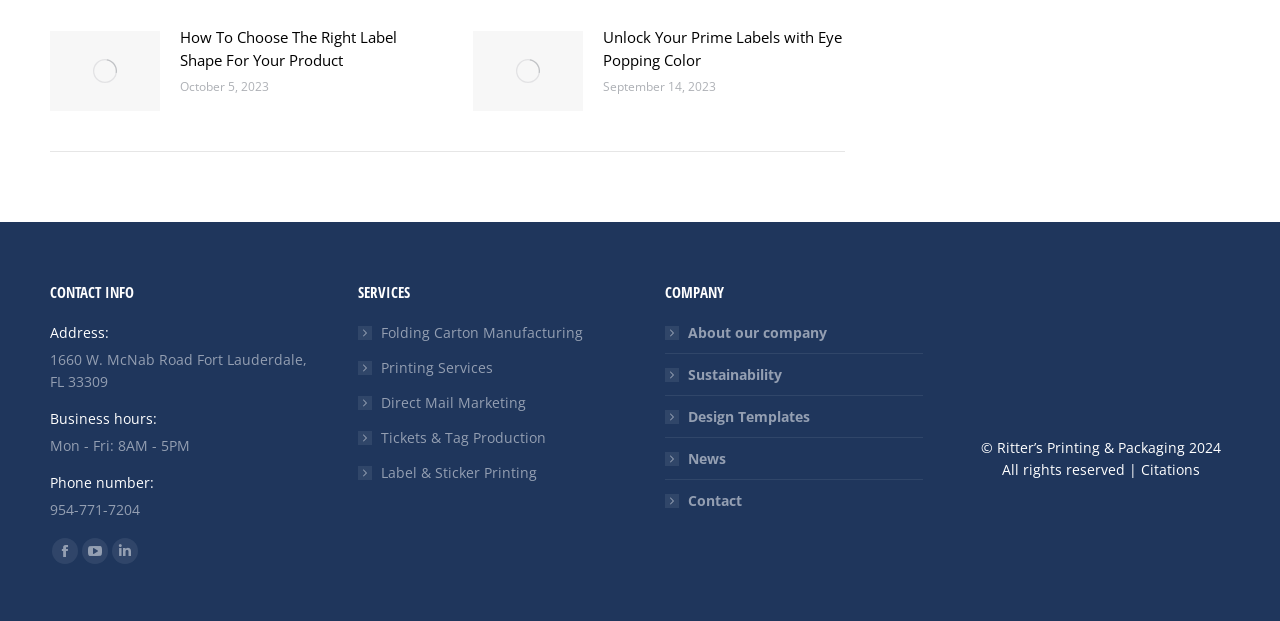Could you highlight the region that needs to be clicked to execute the instruction: "Read about company news"?

[0.52, 0.722, 0.567, 0.757]